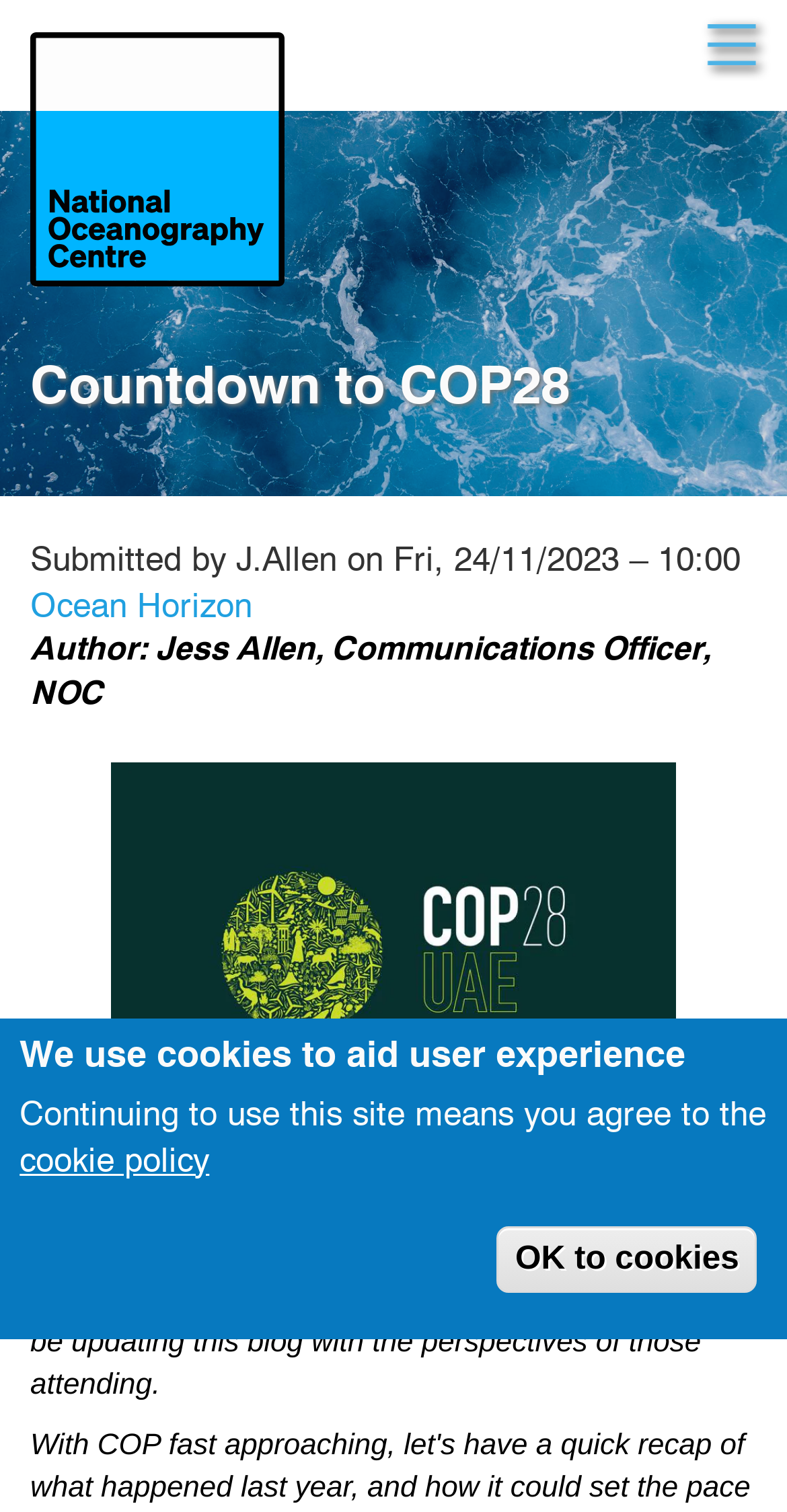Respond concisely with one word or phrase to the following query:
What is the logo above the blog title?

Blogs at NOC logo